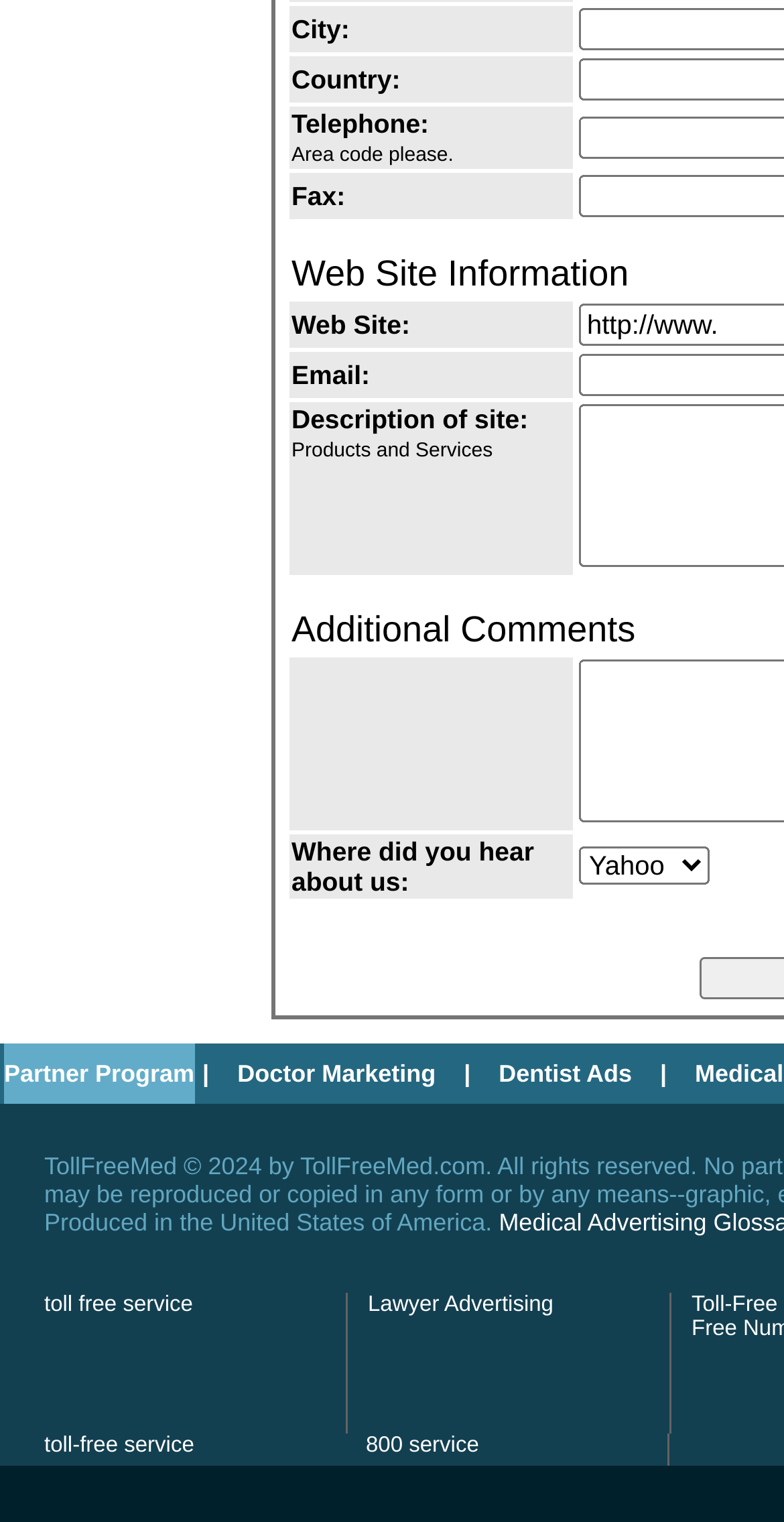What is the purpose of the 'Description of site' field?
Look at the image and respond with a one-word or short-phrase answer.

Products and Services